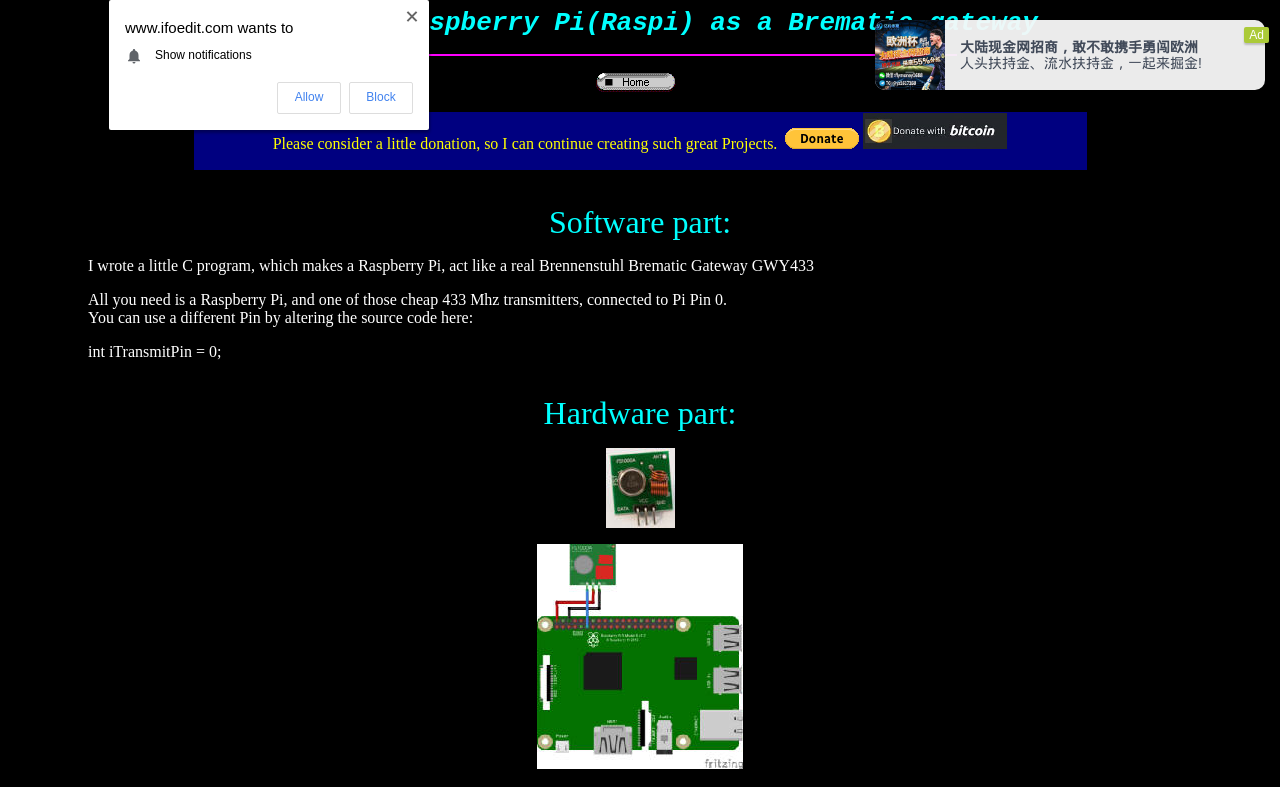What is required to use the Raspberry Pi as a Brematic Gateway?
Using the visual information, reply with a single word or short phrase.

Raspberry Pi and 433 Mhz transmitter